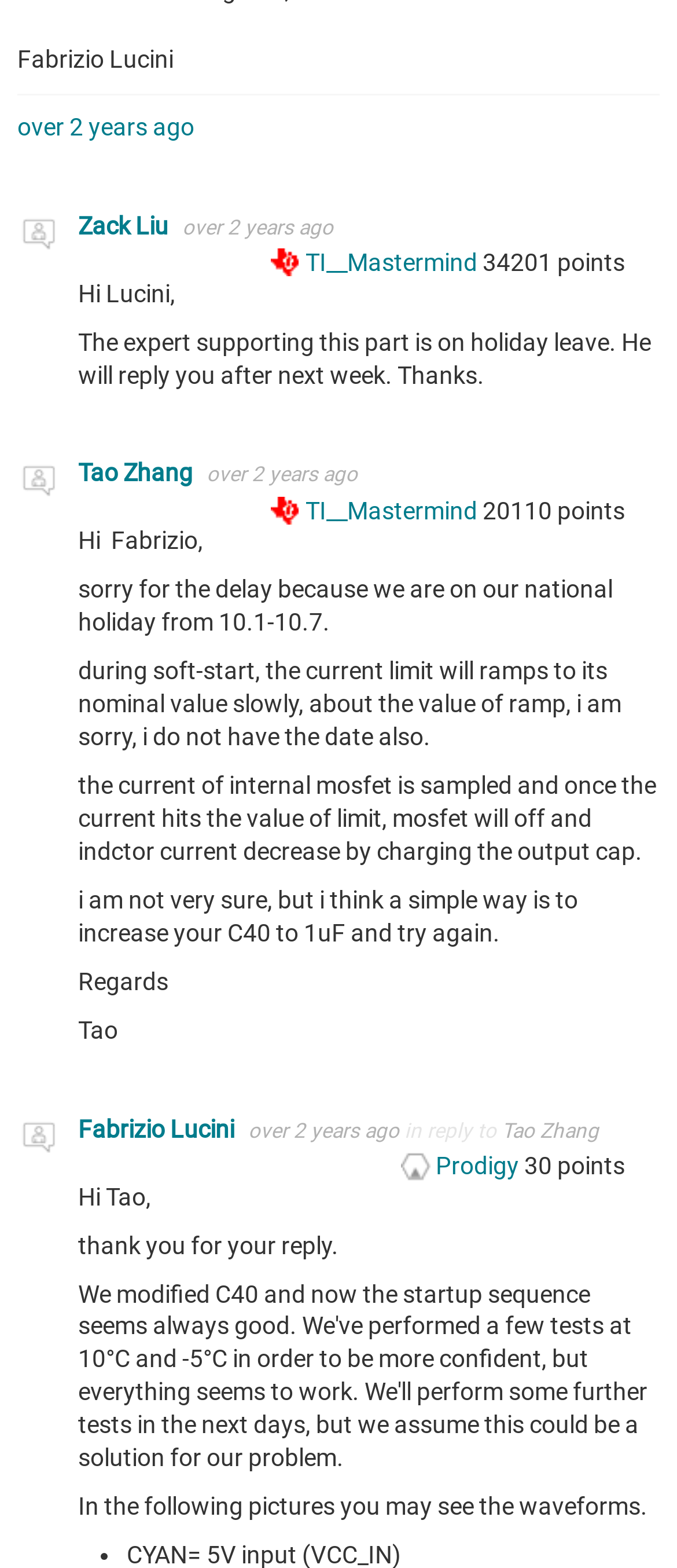Based on the element description: "TI__Mastermind", identify the UI element and provide its bounding box coordinates. Use four float numbers between 0 and 1, [left, top, right, bottom].

[0.4, 0.316, 0.713, 0.334]